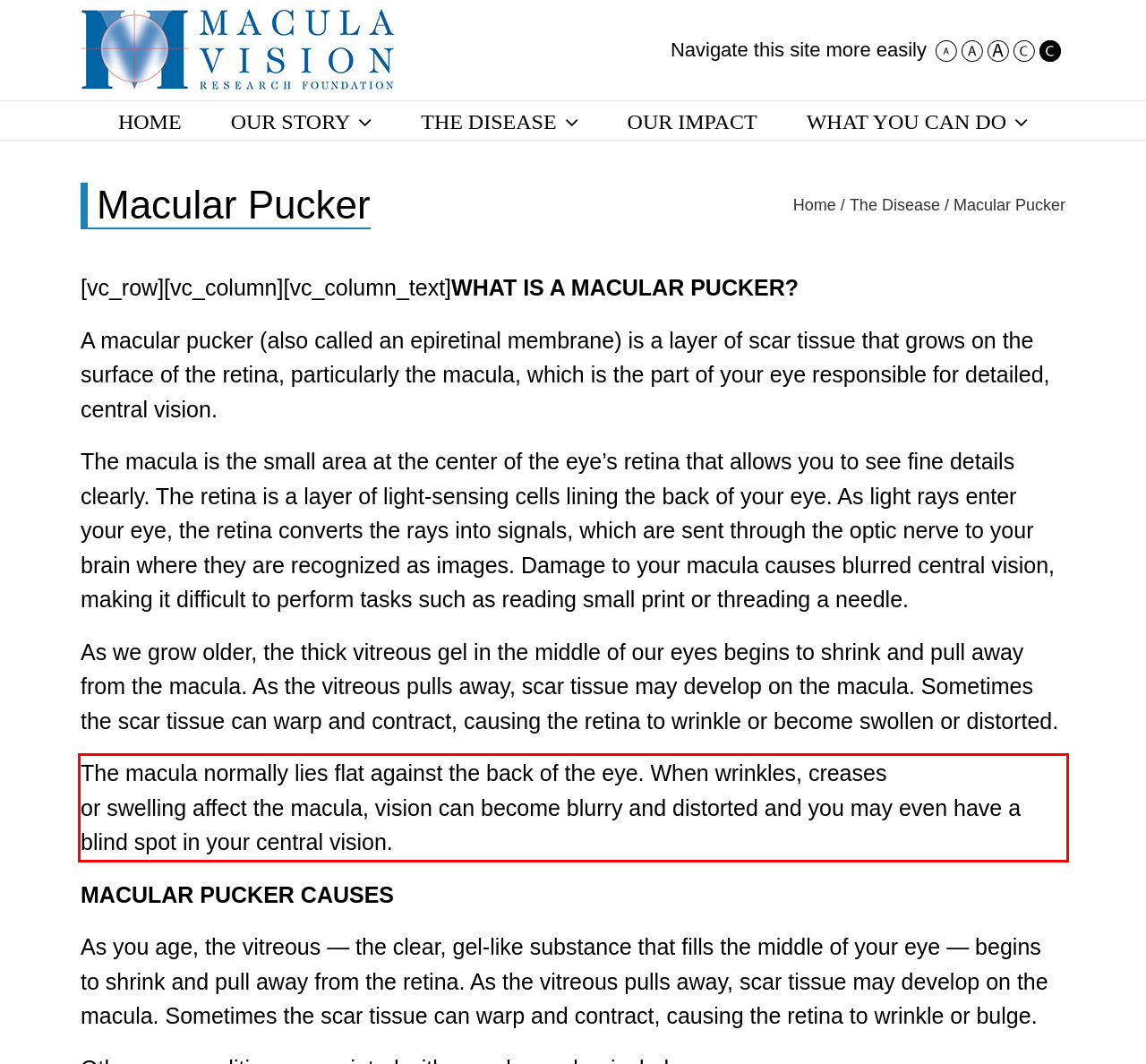Analyze the red bounding box in the provided webpage screenshot and generate the text content contained within.

The macula normally lies flat against the back of the eye. When wrinkles, creases or swelling affect the macula, vision can become blurry and distorted and you may even have a blind spot in your central vision.